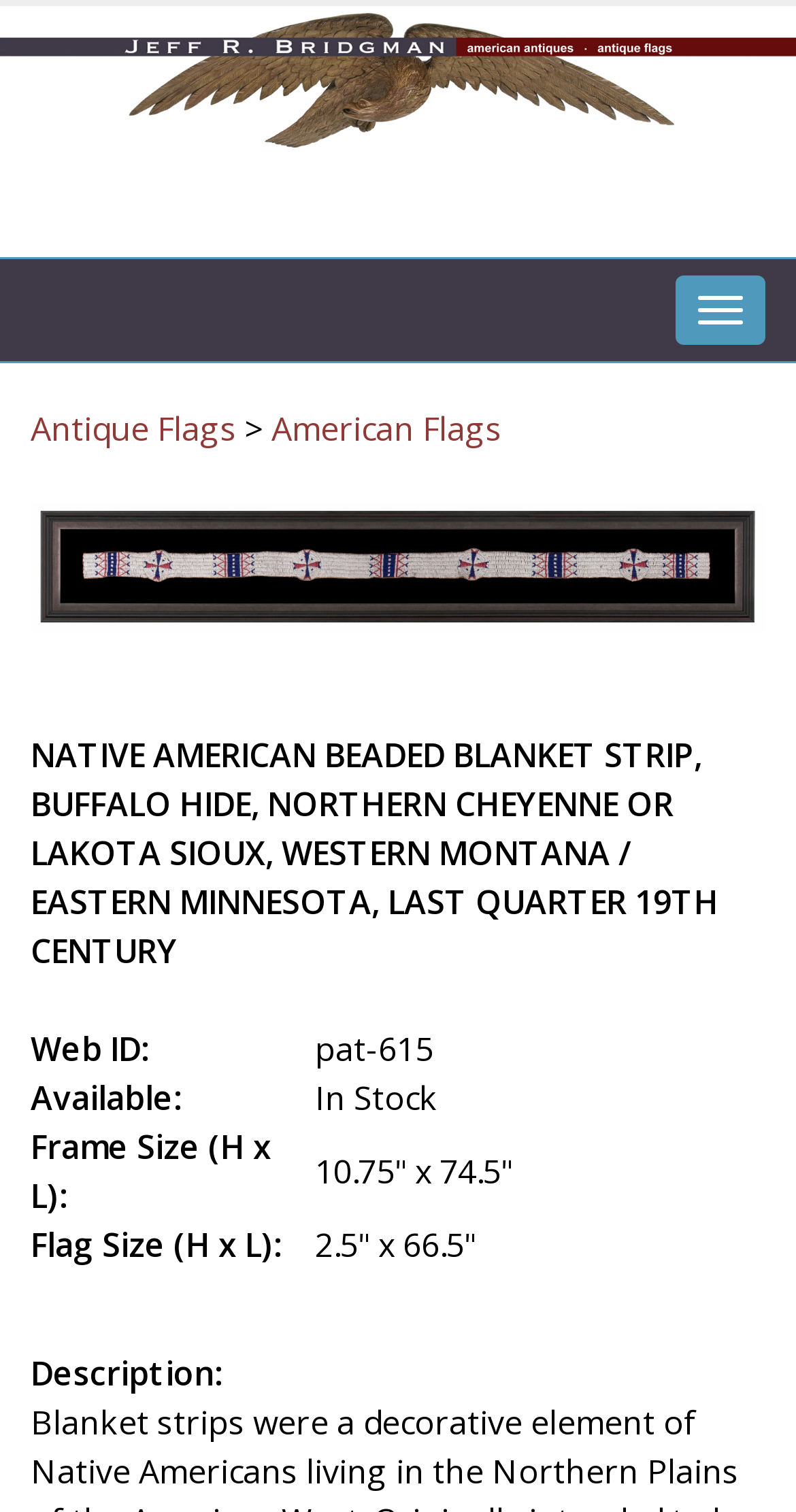Using the information in the image, could you please answer the following question in detail:
Is the item in stock?

According to the webpage, the availability of the item is indicated as 'In Stock', which suggests that the item is currently available for purchase.